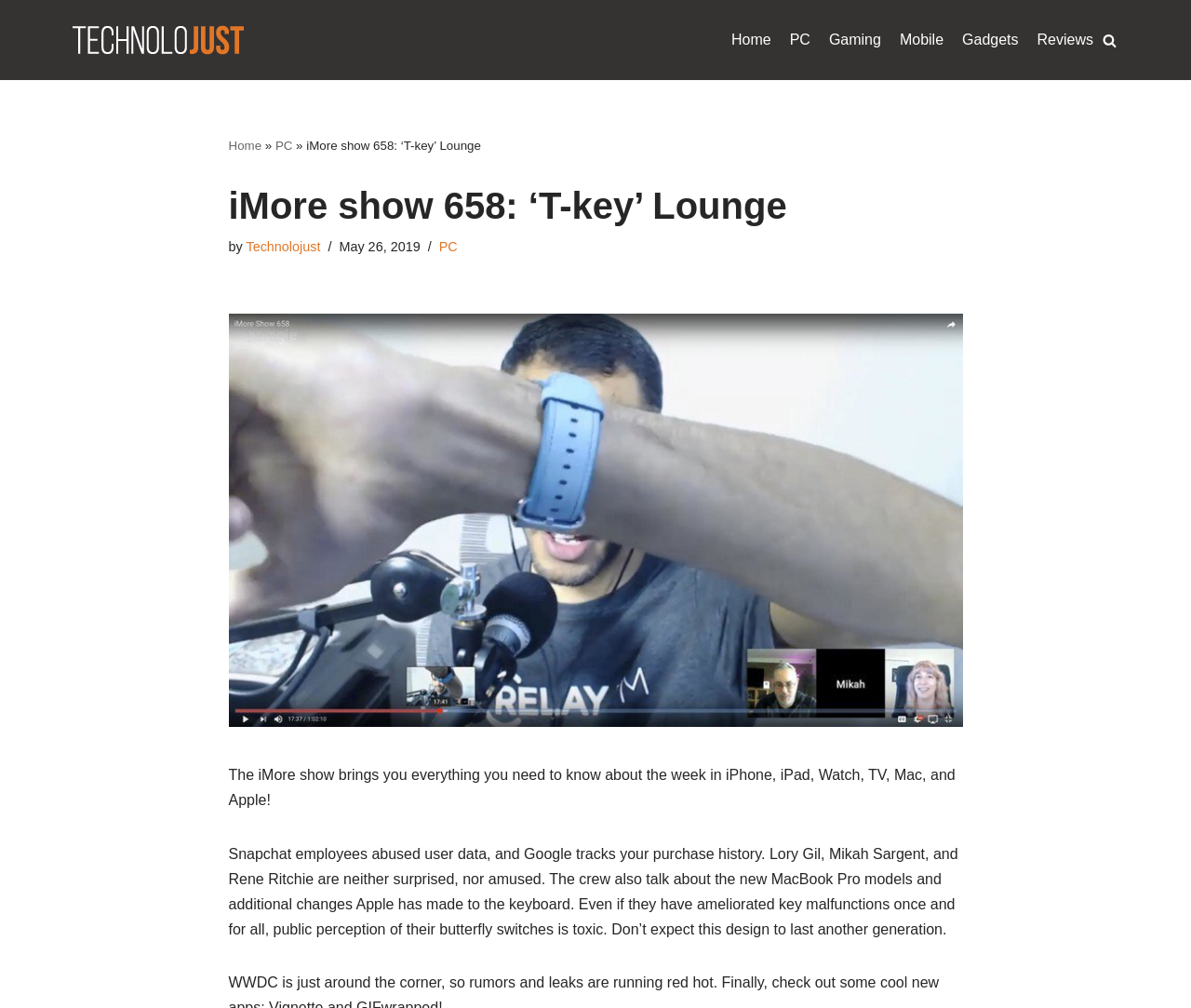Please identify the bounding box coordinates of the clickable area that will allow you to execute the instruction: "Click the 'Skip to content' link".

[0.0, 0.03, 0.023, 0.048]